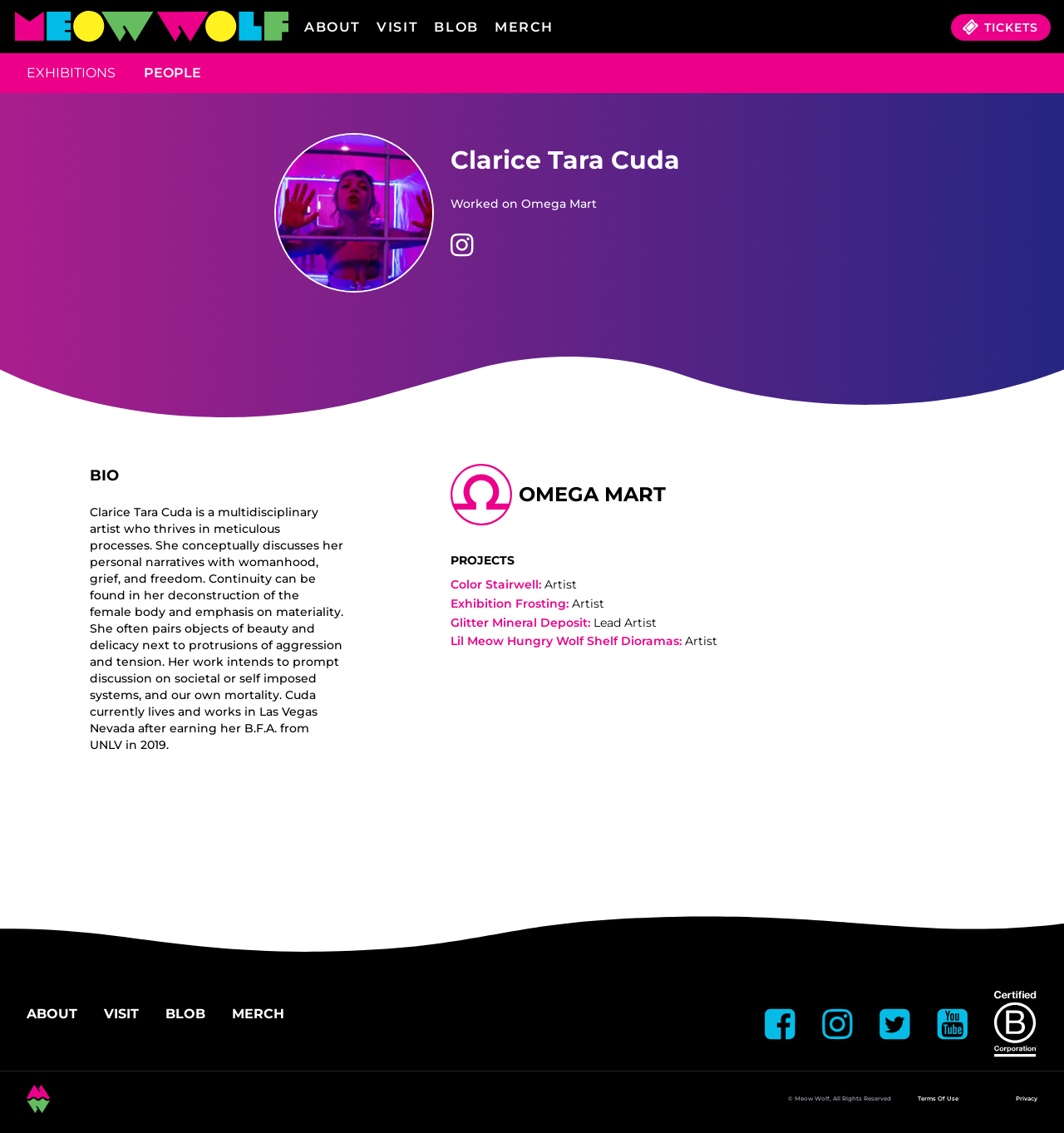Please find the bounding box coordinates for the clickable element needed to perform this instruction: "Explore OMEGA MART".

[0.487, 0.425, 0.626, 0.448]